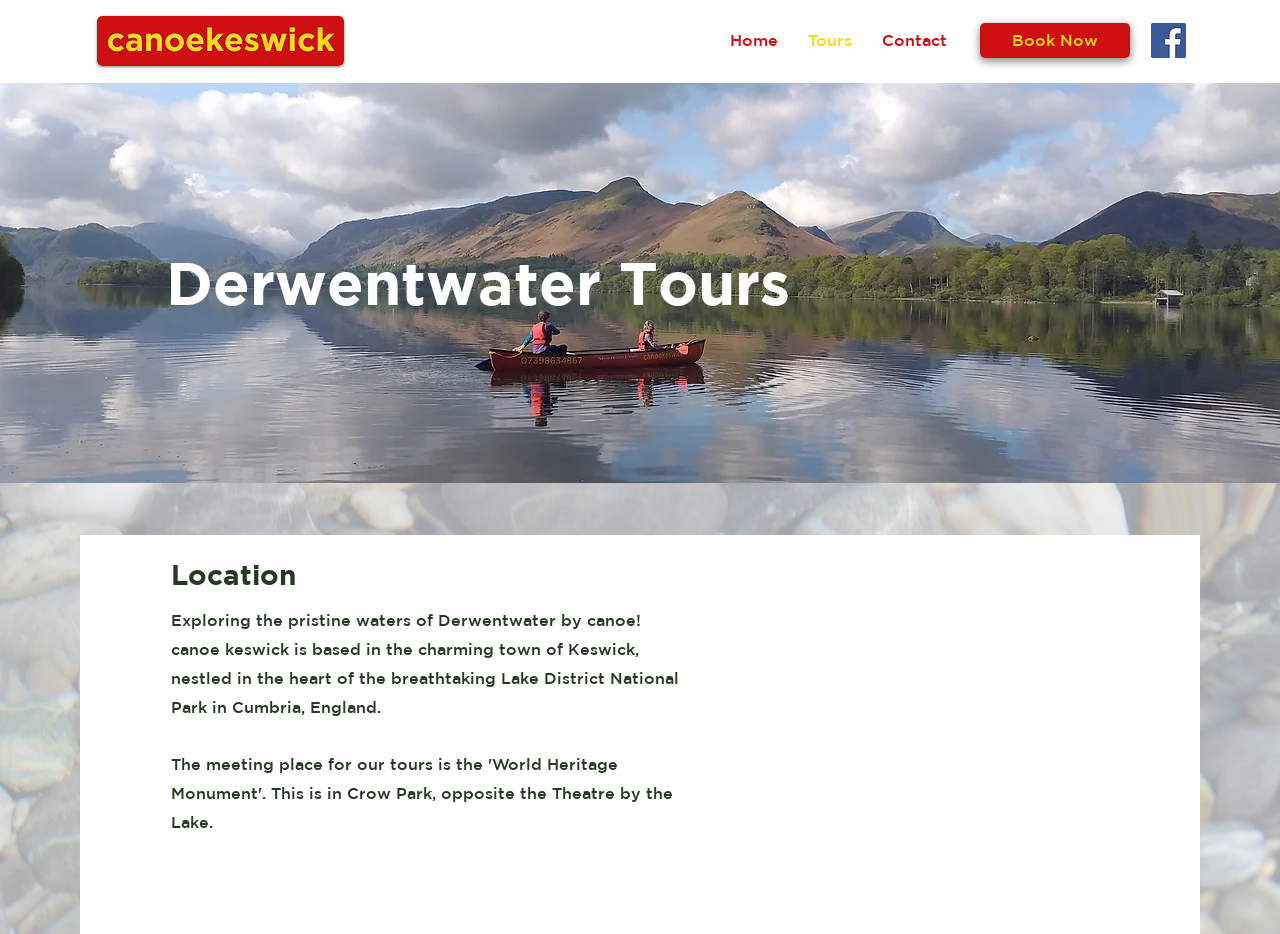Refer to the image and provide a thorough answer to this question:
How many links are in the navigation bar?

I looked at the navigation bar, which is located at the top of the webpage, and counted the number of links. I found three links: 'Home', 'Tours', and 'Contact'.